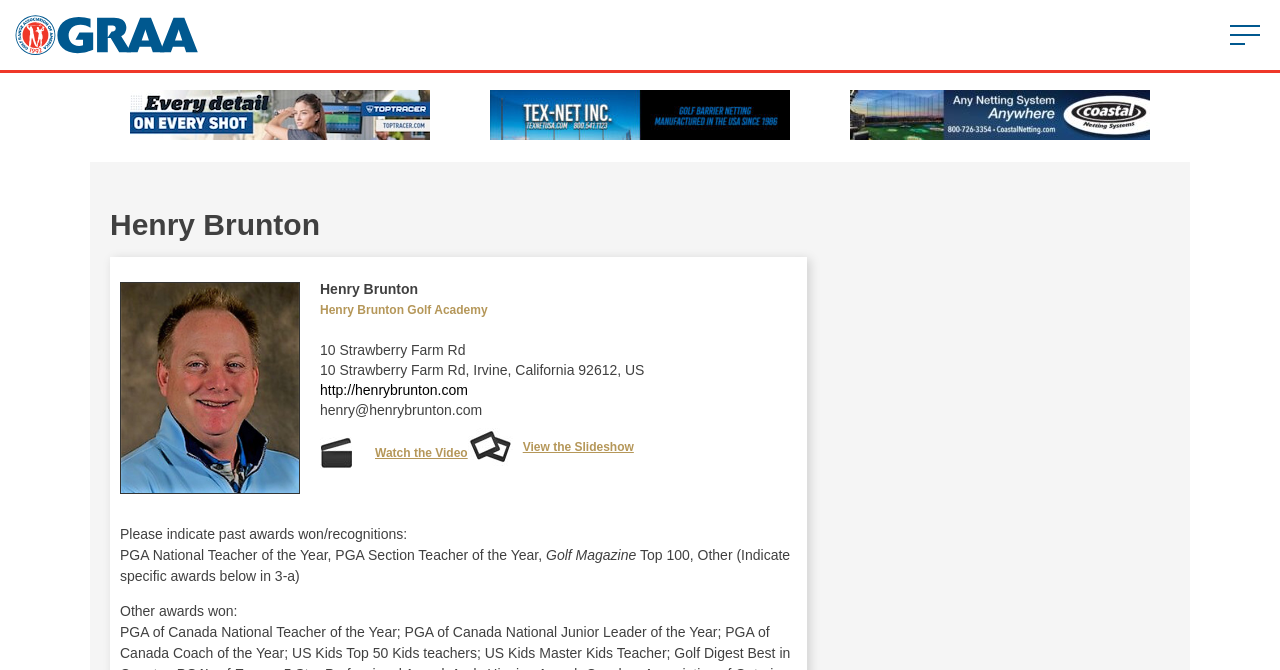What type of awards is Henry Brunton being asked to indicate?
Look at the screenshot and respond with one word or a short phrase.

Golf-related awards